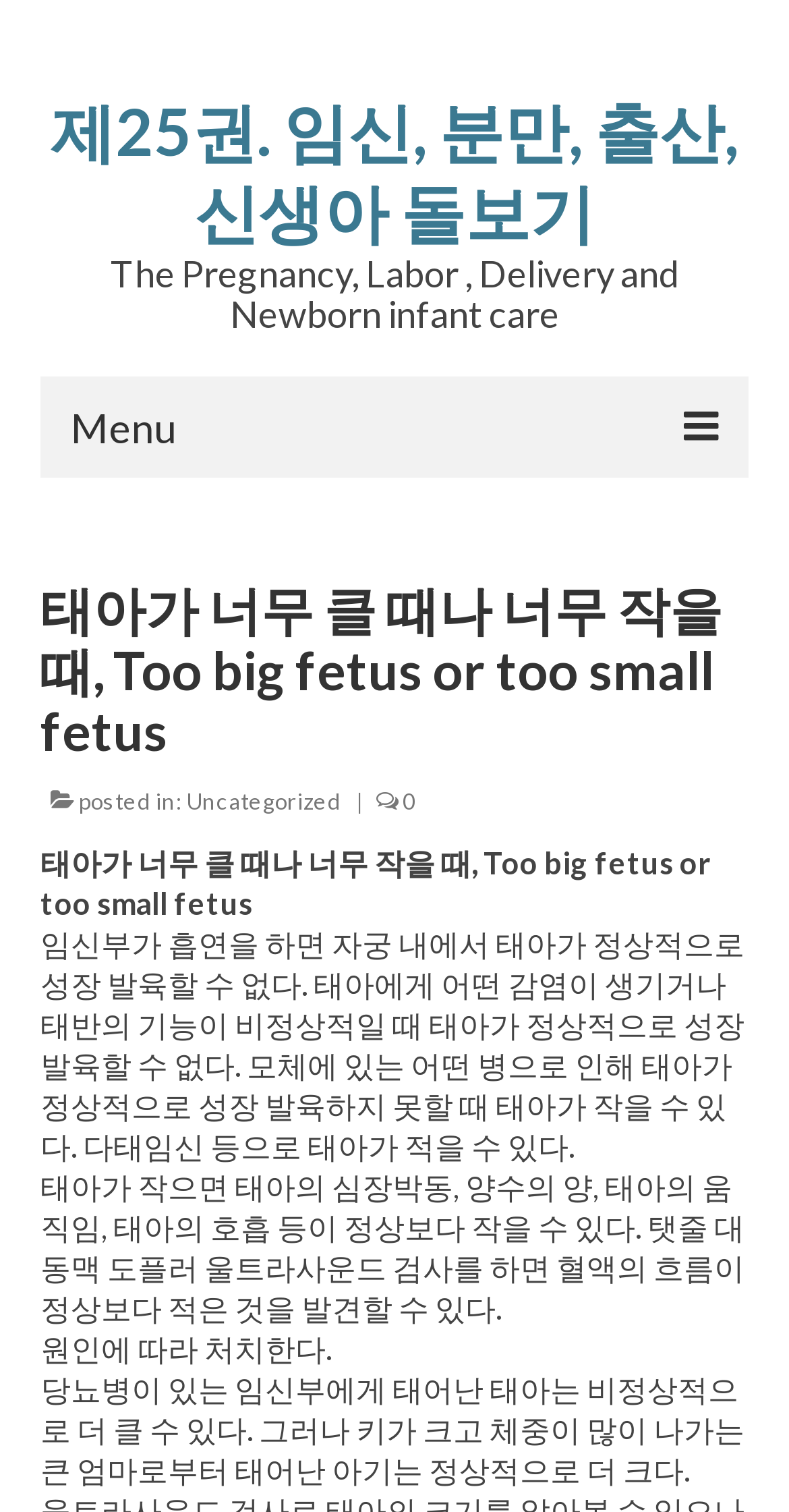Identify the bounding box coordinates for the region to click in order to carry out this instruction: "View chapter 1". Provide the coordinates using four float numbers between 0 and 1, formatted as [left, top, right, bottom].

[0.115, 0.439, 0.923, 0.494]